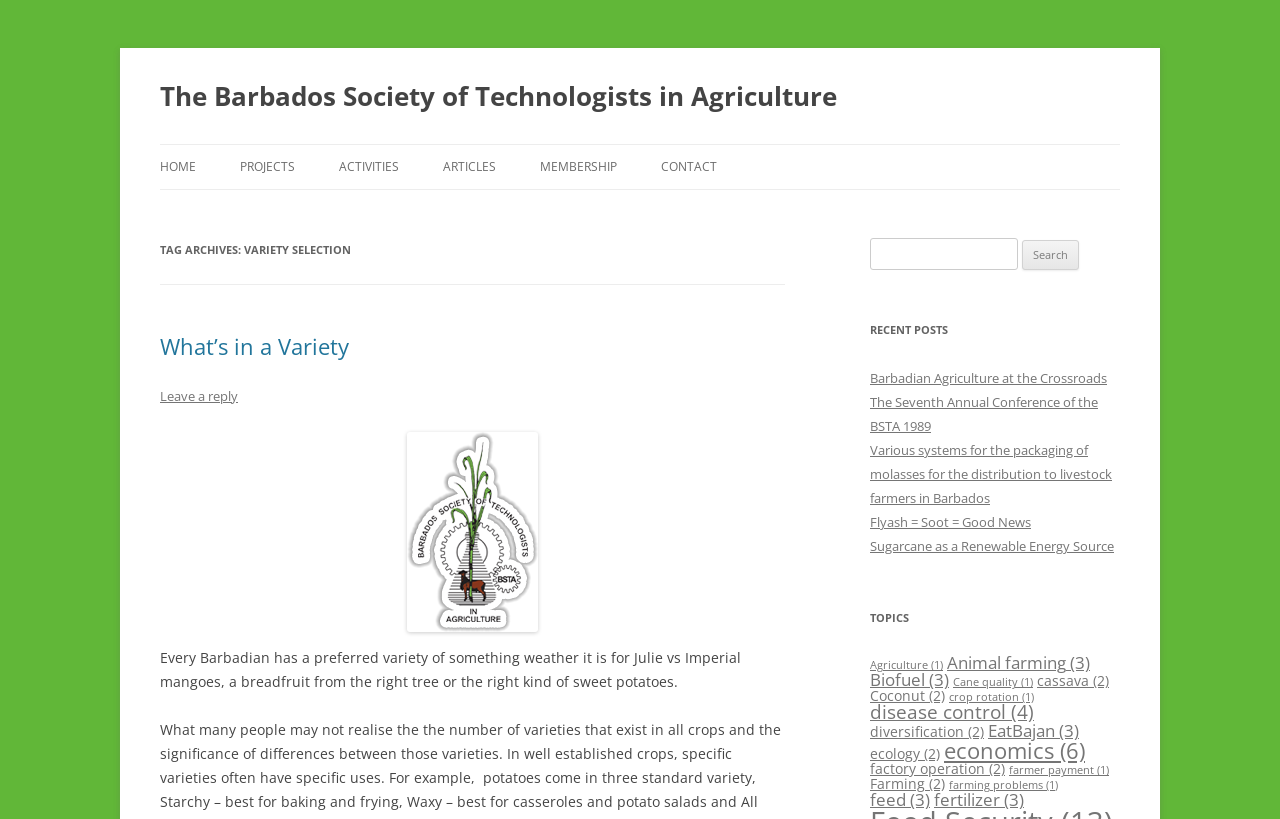What is the topic of the article 'What’s in a Variety'?
From the image, respond with a single word or phrase.

Variety selection